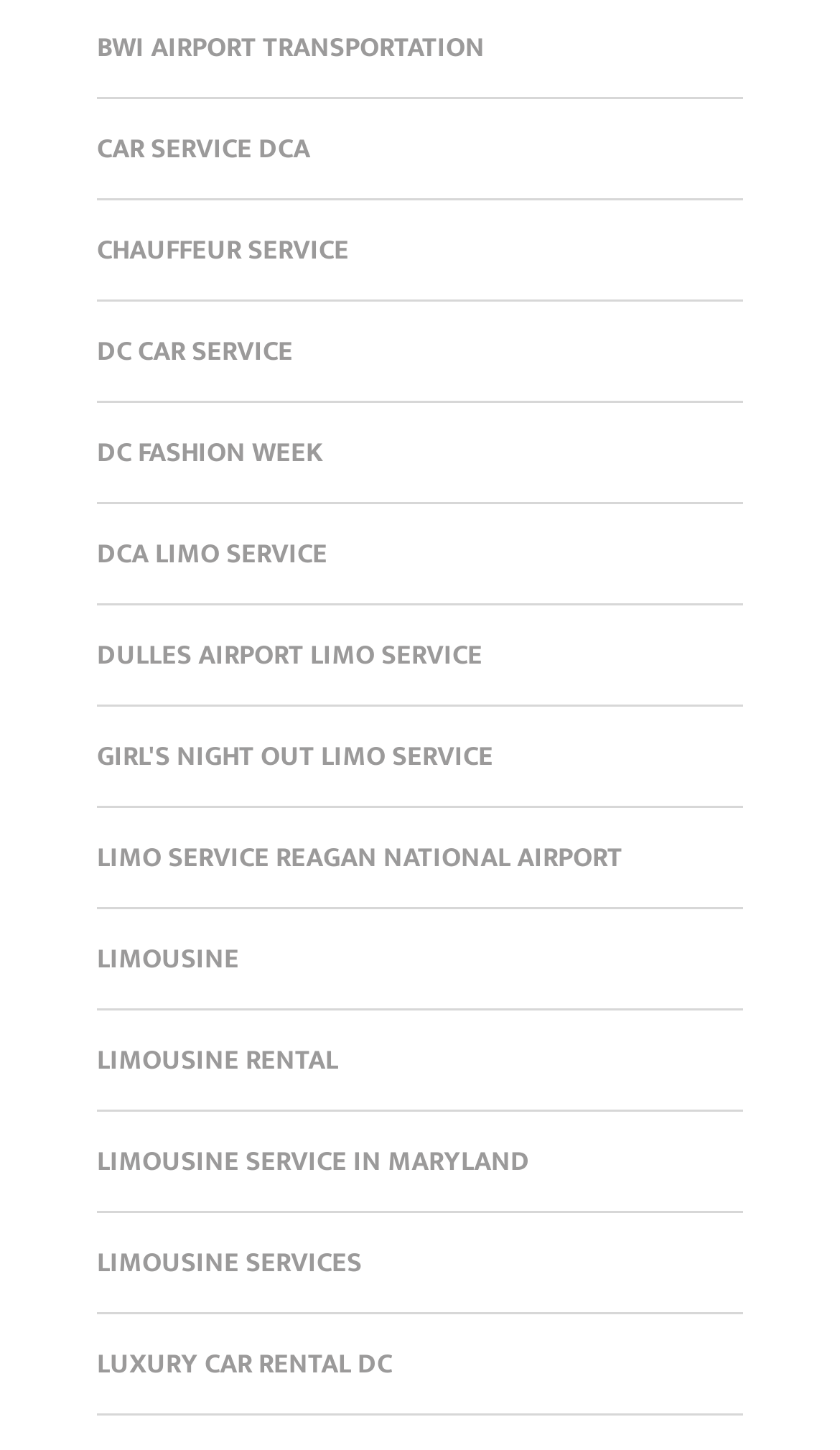Is there a link for a specific event?
Give a one-word or short-phrase answer derived from the screenshot.

Yes